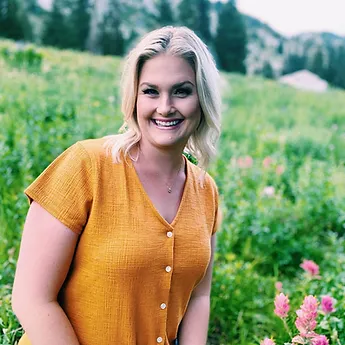What is the woman surrounded by?
Please respond to the question with a detailed and well-explained answer.

The woman is standing in a vibrant field filled with green grass and colorful wildflowers, which creates a joyful and natural atmosphere.